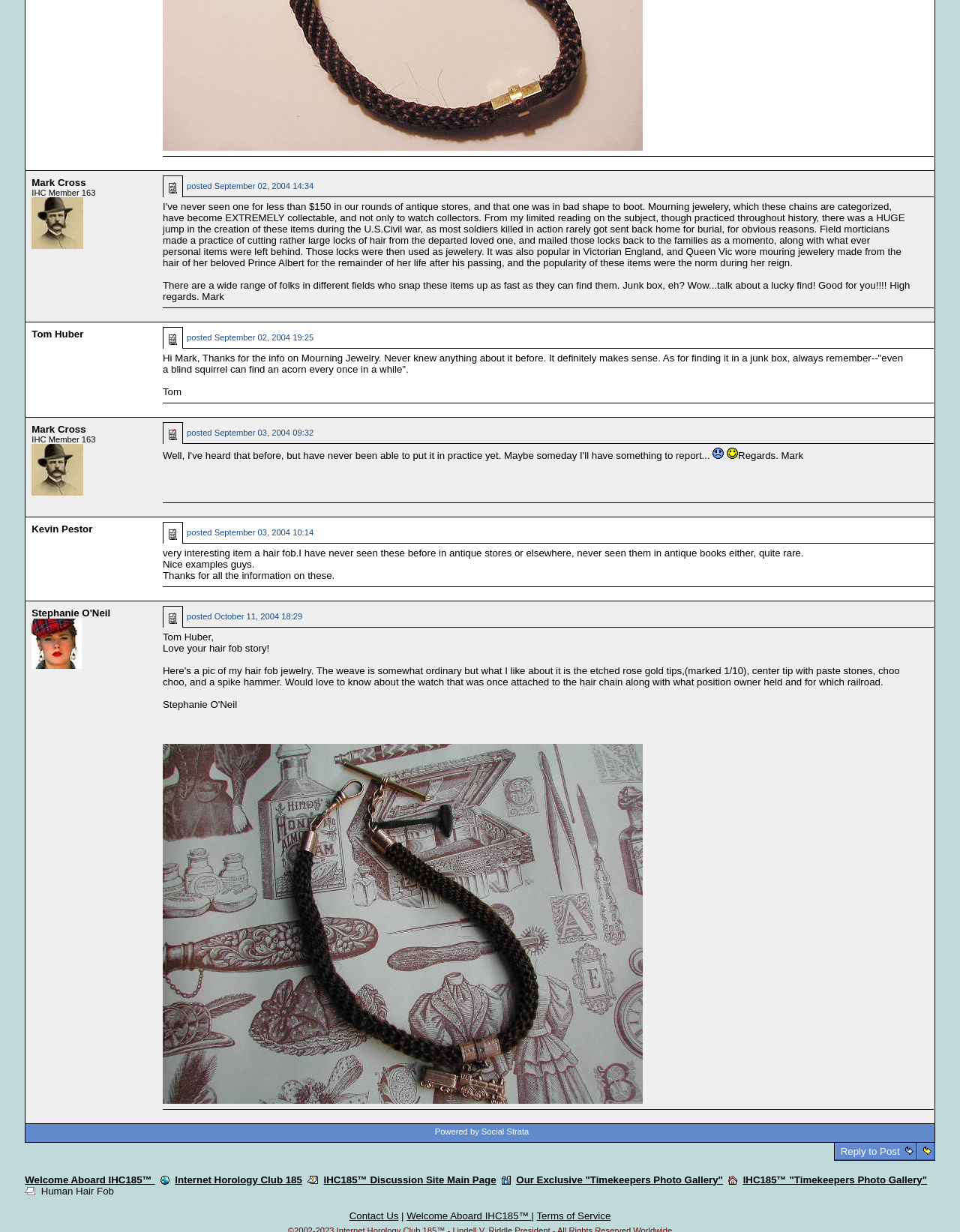Please identify the bounding box coordinates of the element on the webpage that should be clicked to follow this instruction: "Click on the link to view Mark Cross's profile". The bounding box coordinates should be given as four float numbers between 0 and 1, formatted as [left, top, right, bottom].

[0.033, 0.143, 0.089, 0.152]